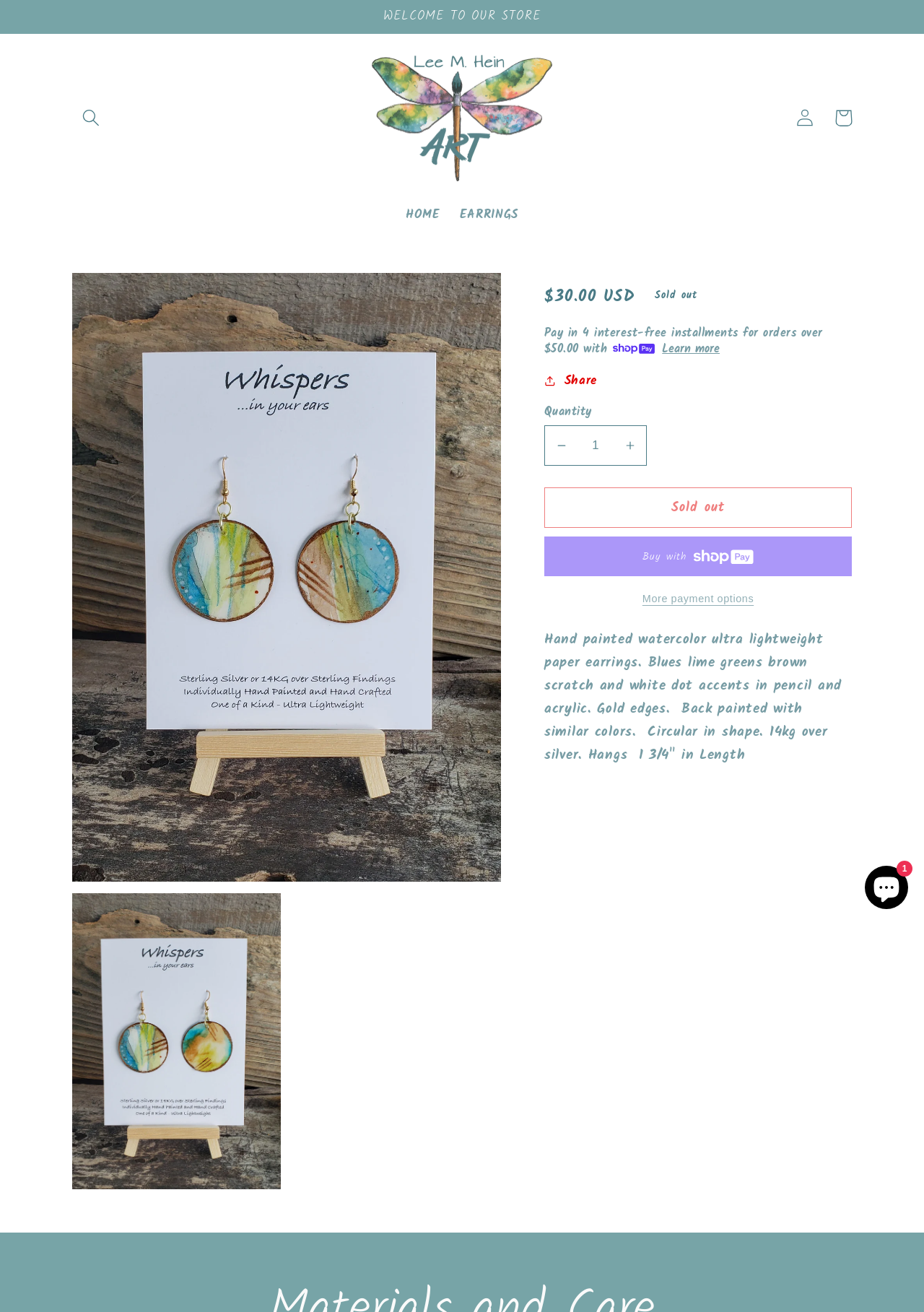Answer succinctly with a single word or phrase:
What is the shape of the earrings?

Circular